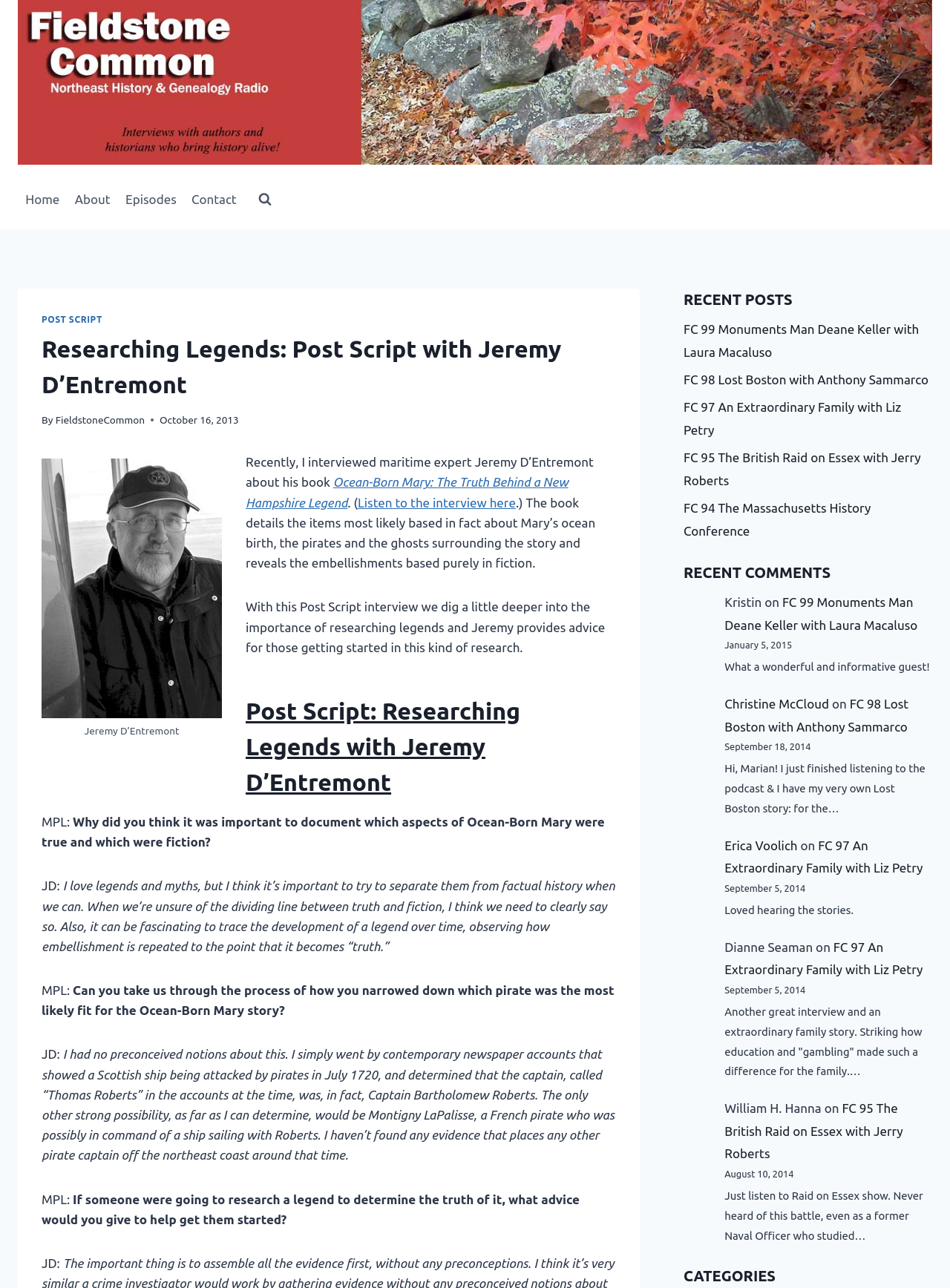Identify the bounding box coordinates for the region of the element that should be clicked to carry out the instruction: "Check the 'RECENT POSTS' section". The bounding box coordinates should be four float numbers between 0 and 1, i.e., [left, top, right, bottom].

[0.72, 0.224, 0.981, 0.241]